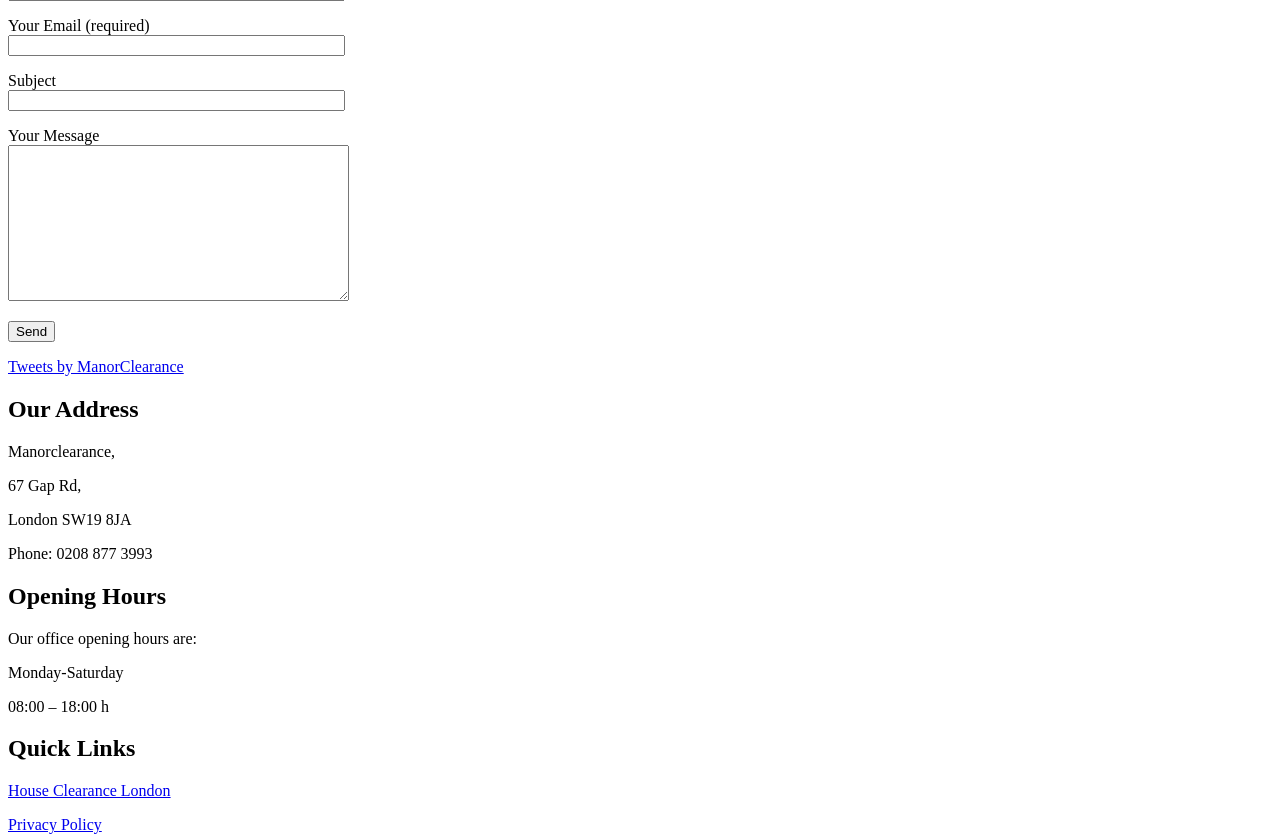From the webpage screenshot, identify the region described by name="your-email". Provide the bounding box coordinates as (top-left x, top-left y, bottom-right x, bottom-right y), with each value being a floating point number between 0 and 1.

[0.006, 0.042, 0.27, 0.067]